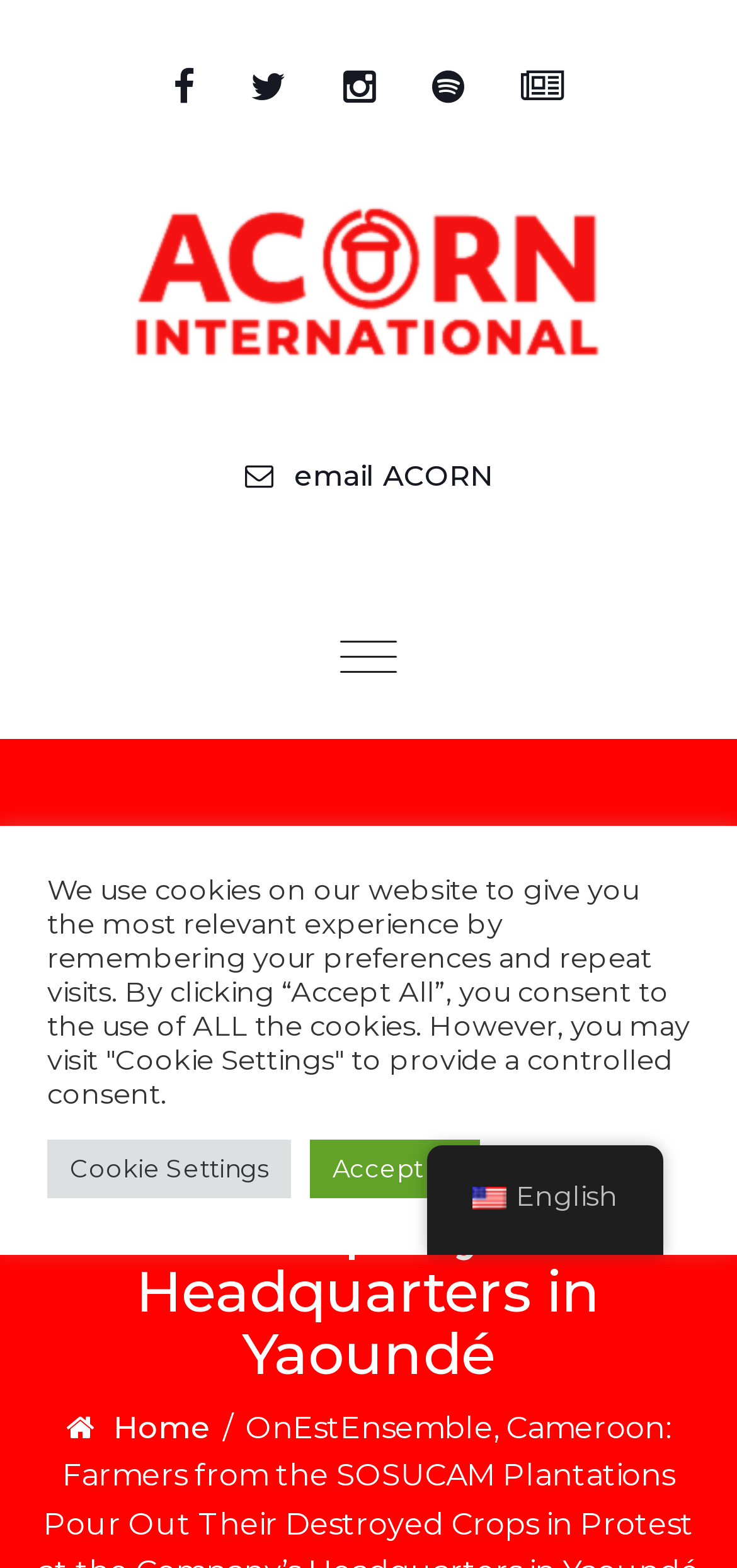What language is the website currently in?
Using the image as a reference, answer the question in detail.

I found a link with the text 'en_US English' in the bottom-right corner of the webpage, which suggests that the website is currently in English.